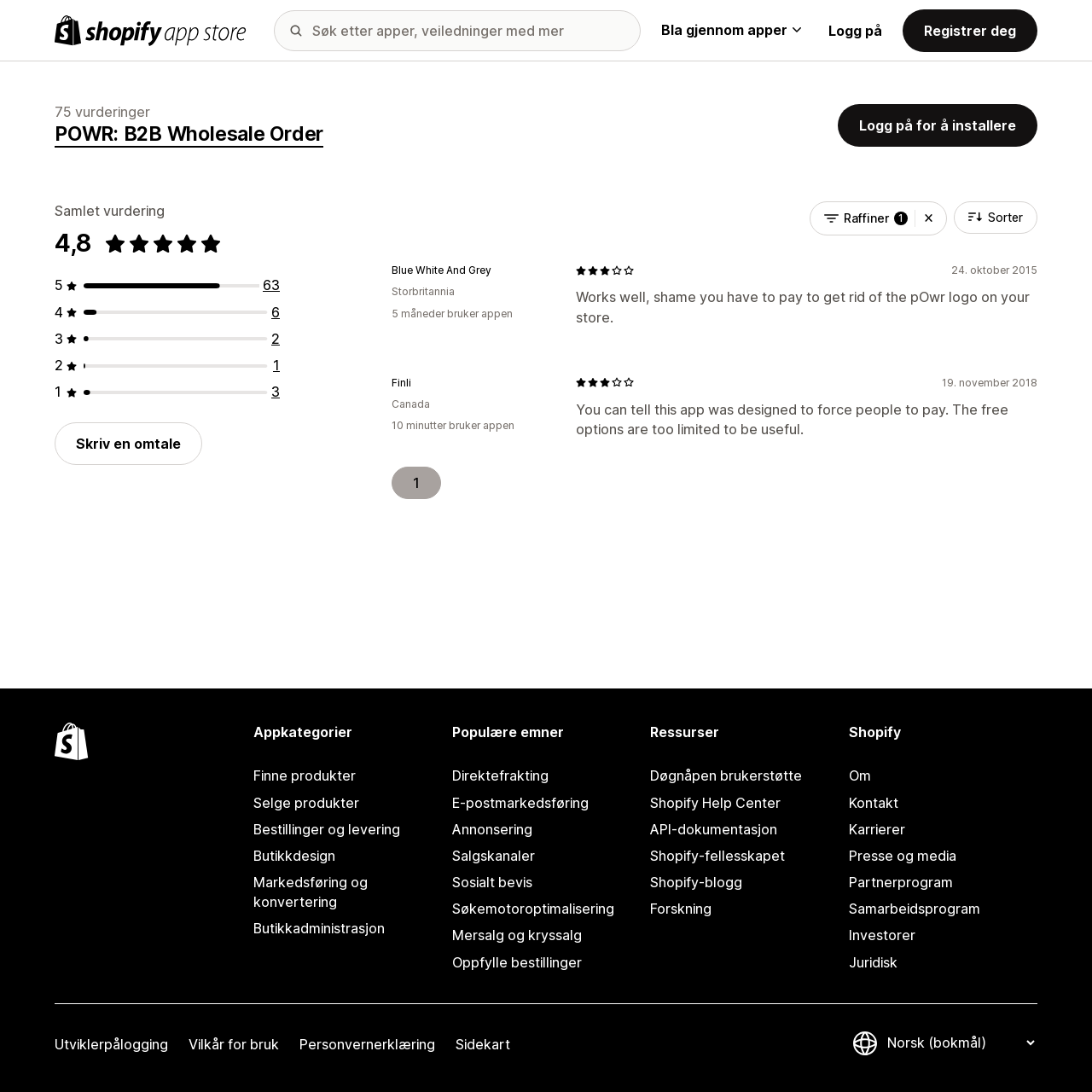Write an exhaustive caption that covers the webpage's main aspects.

This webpage is about the POWR Wholesale Orders app on the Shopify App Store. At the top left, there is a Shopify App Store logo, and next to it, a search box where users can search for apps, guides, and more. Below the search box, there is a button to browse through apps.

On the left side of the page, there is a main section that displays information about the POWR Wholesale Orders app. It has a heading with the app's name and a rating of 4.8 out of 5 stars, based on 75 reviews. Below the heading, there are buttons to log in to install the app and to write a review.

The app's description is not explicitly stated, but there are several reviews from users, each with a rating and a comment. The reviews are from users with different nationalities and have been using the app for varying periods. Some reviews are positive, while others are negative, mentioning limitations of the free version.

On the right side of the page, there are several links to app categories, such as finding products, selling products, and marketing and conversion. There are also links to popular topics, resources, and Shopify-related pages.

At the bottom of the page, there are more links to Shopify resources, including help centers, API documentation, and community forums.